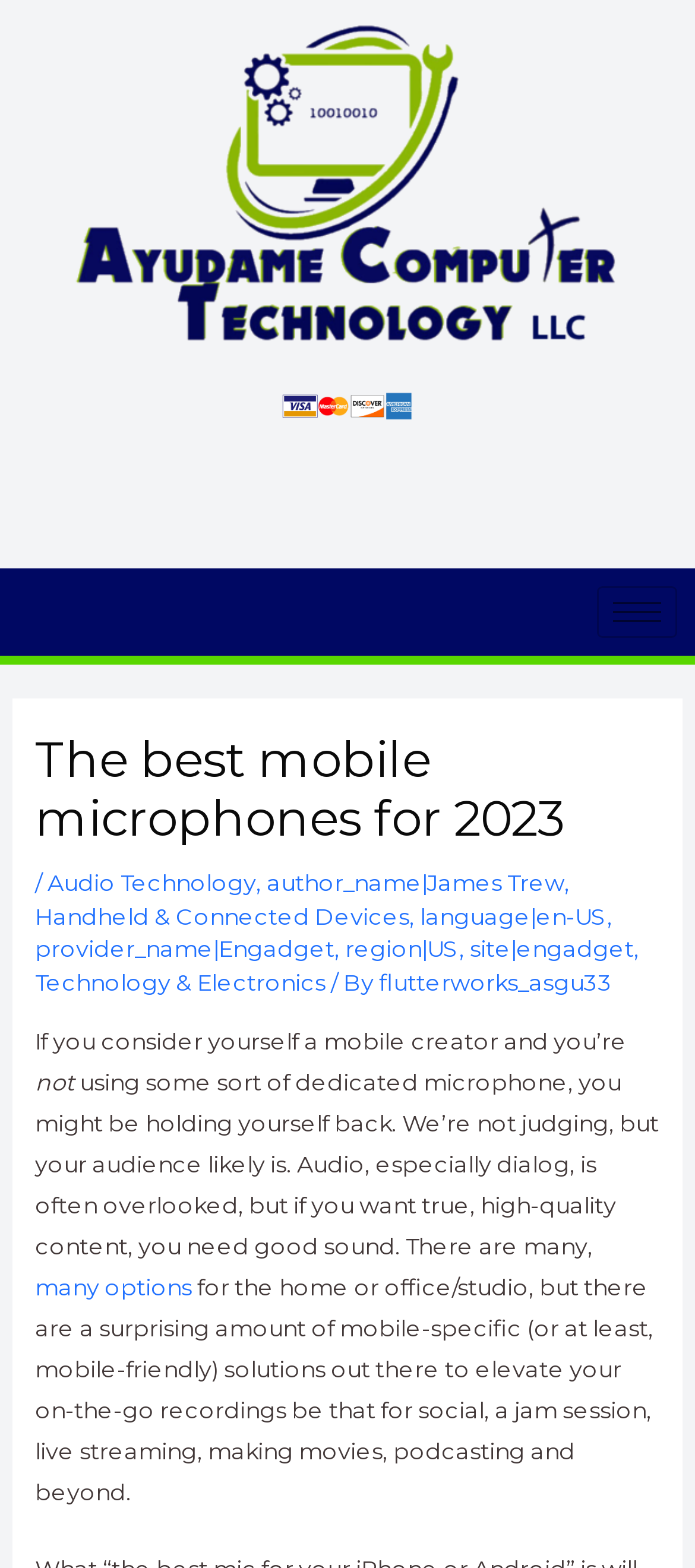Locate the bounding box coordinates of the area you need to click to fulfill this instruction: 'Read the article by James Trew'. The coordinates must be in the form of four float numbers ranging from 0 to 1: [left, top, right, bottom].

[0.384, 0.555, 0.812, 0.572]